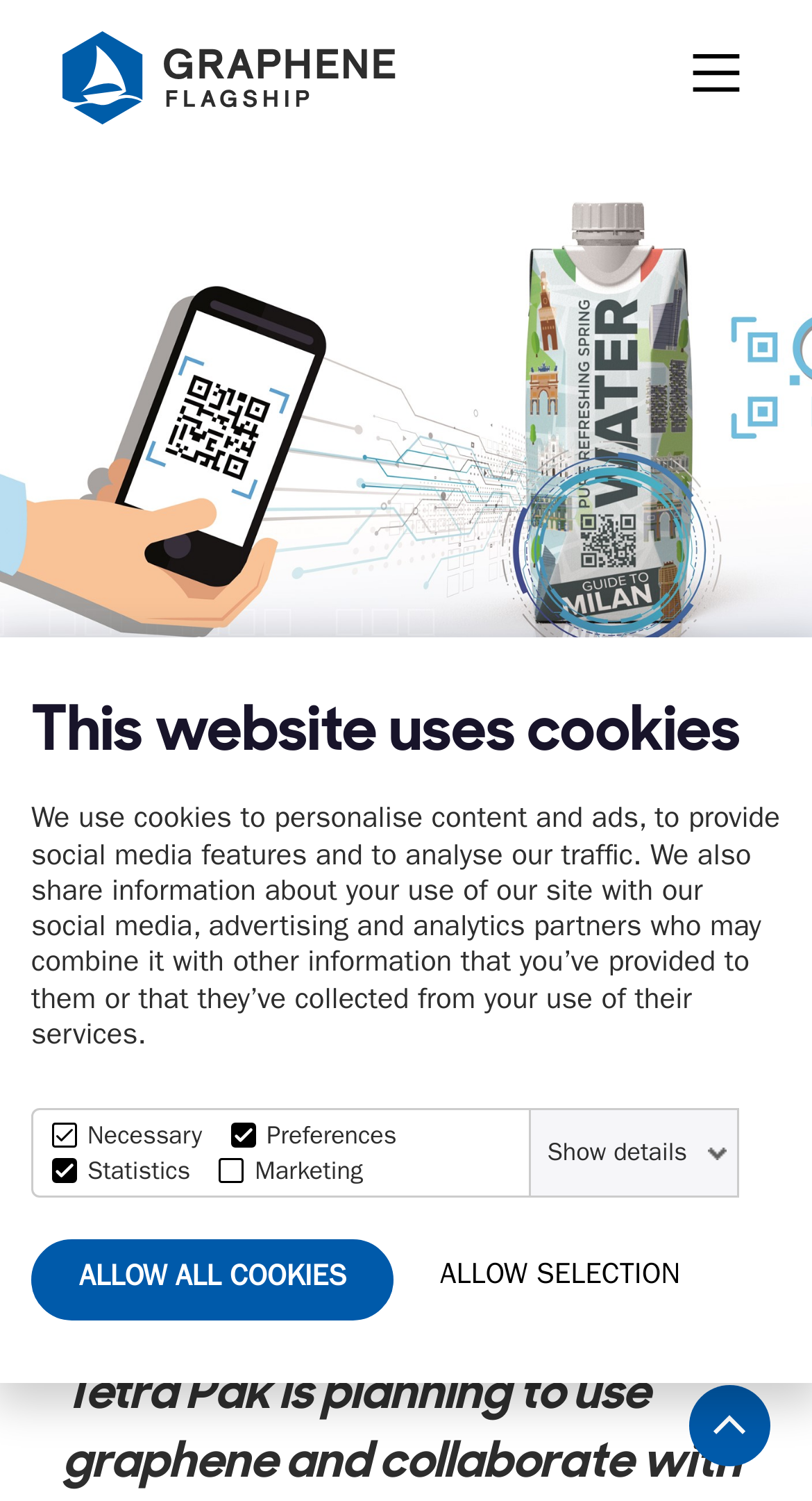Please mark the bounding box coordinates of the area that should be clicked to carry out the instruction: "Click the Graphene Flagship logo".

[0.077, 0.021, 0.615, 0.092]